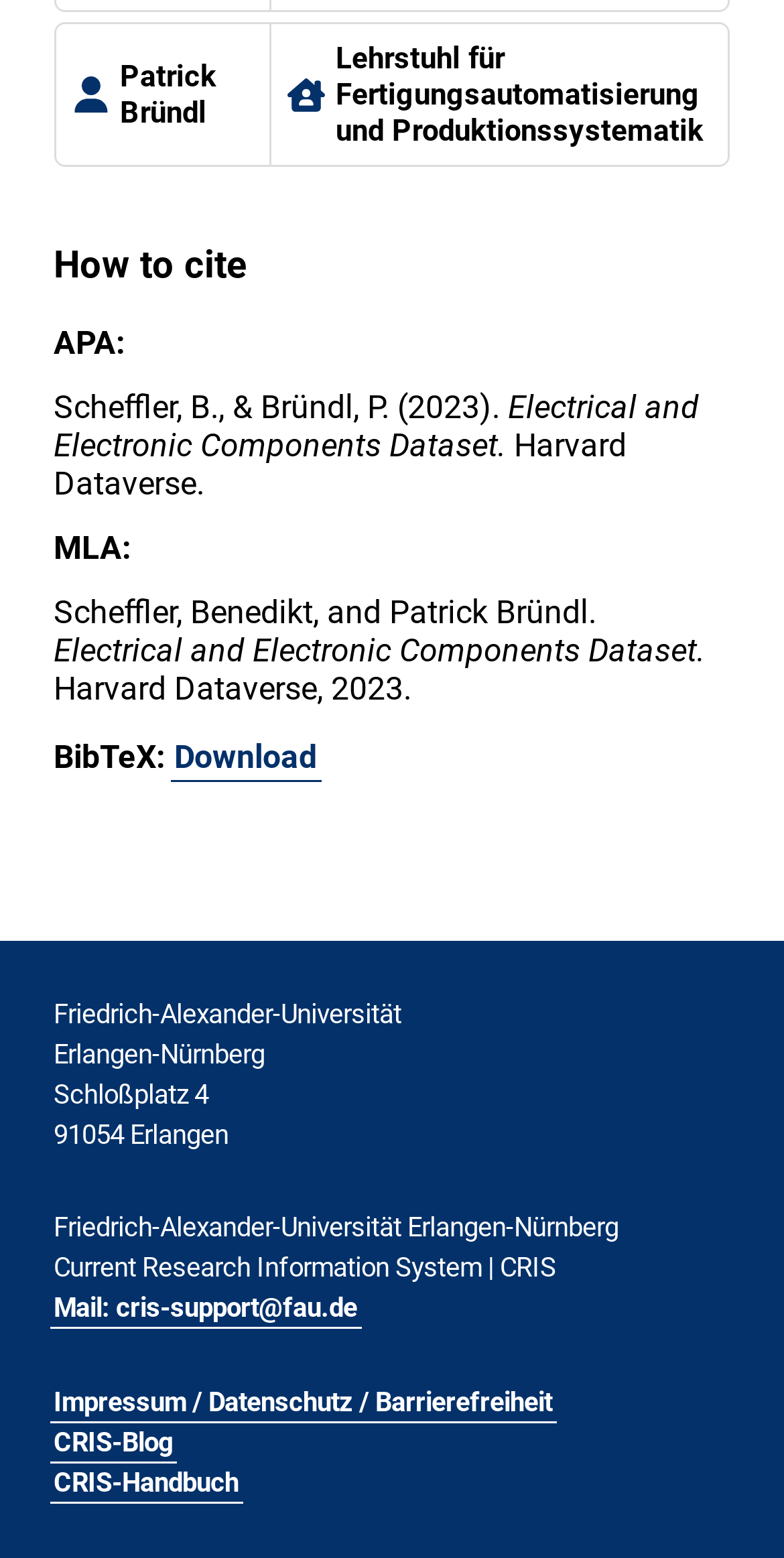What is the name of the university?
Kindly give a detailed and elaborate answer to the question.

I found the name of the university in the footer section of the webpage, where the address and other contact information are provided.